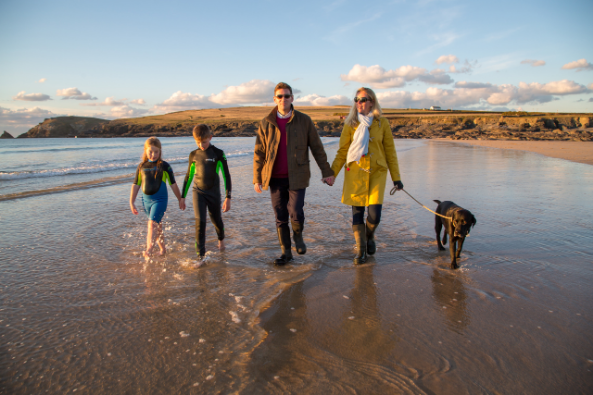Respond to the question below with a single word or phrase:
How many children are in the image?

Two